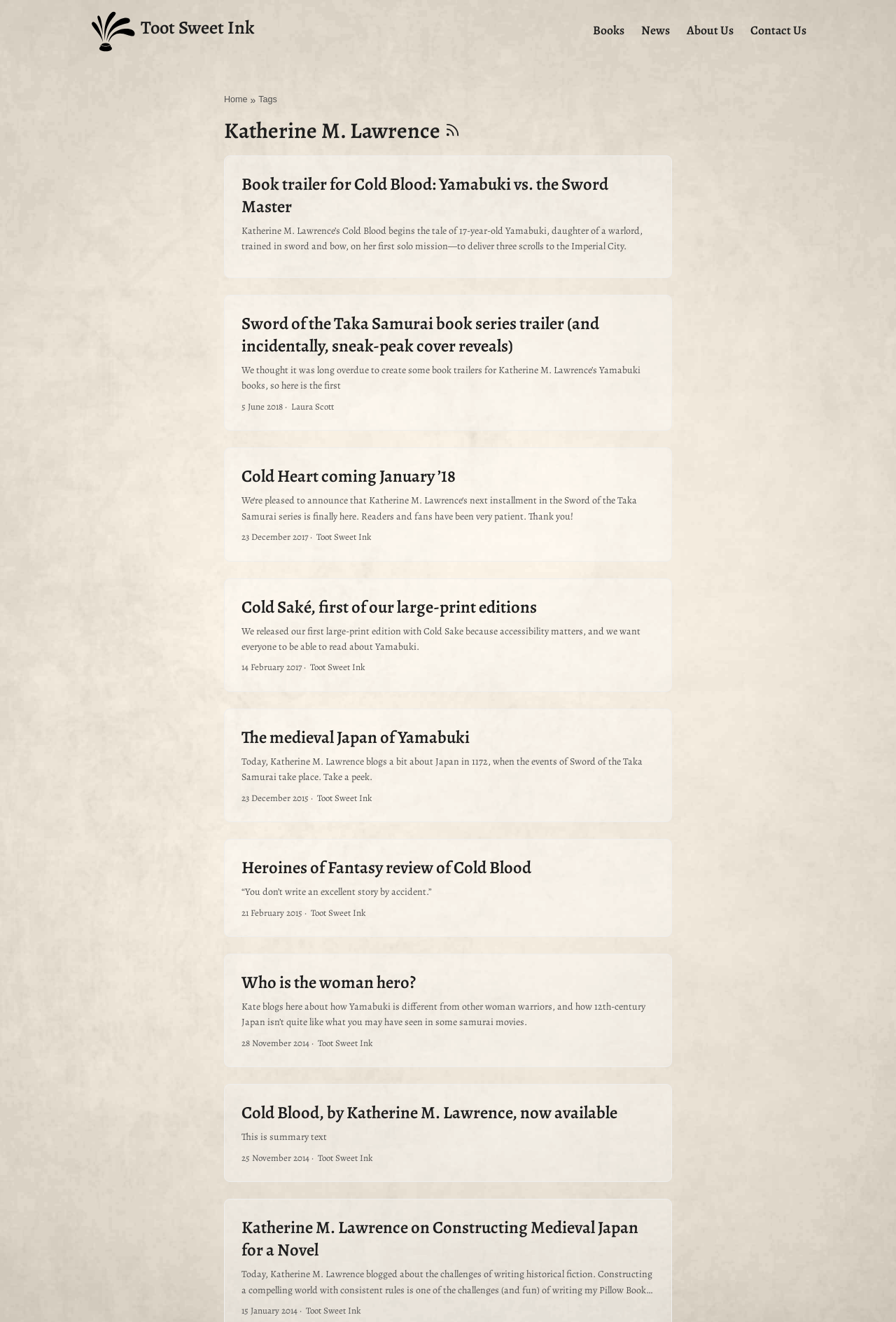Please answer the following question using a single word or phrase: 
How many articles are on this webpage?

6